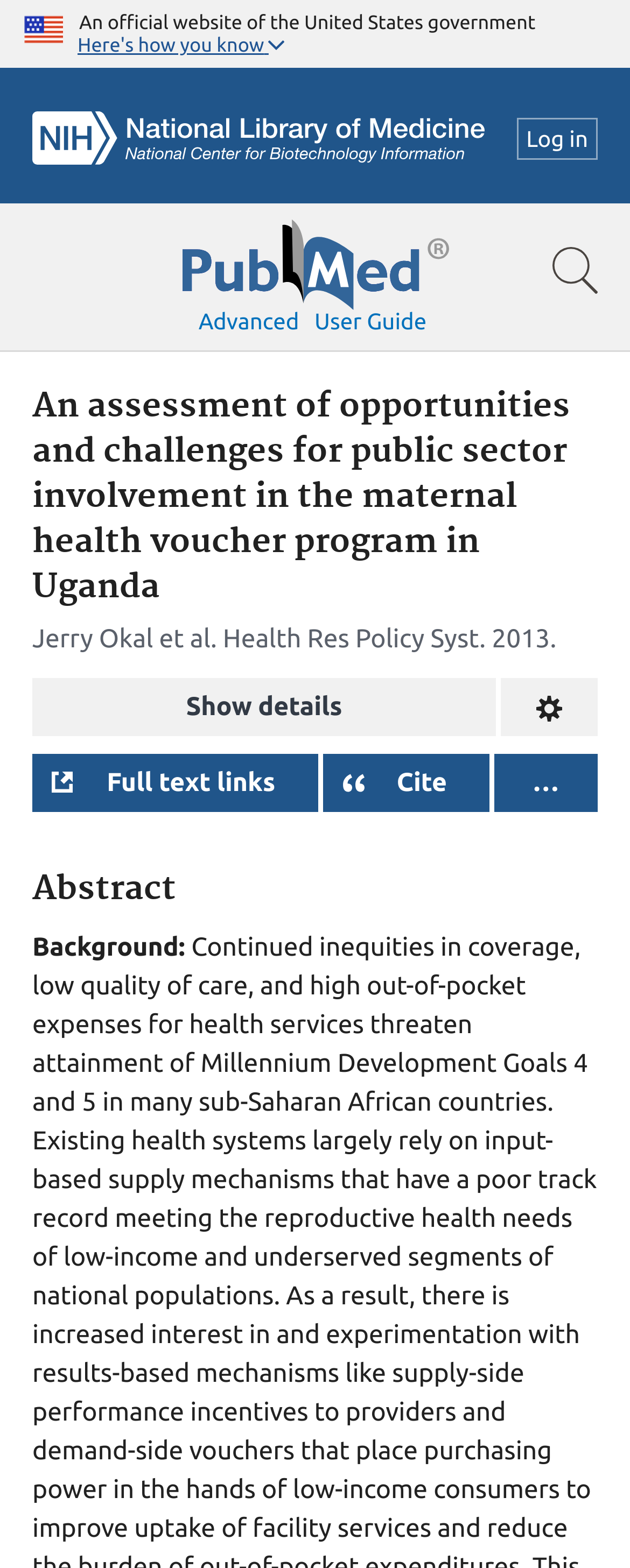Give a one-word or one-phrase response to the question:
What is the name of the author of the article?

Jerry Okal